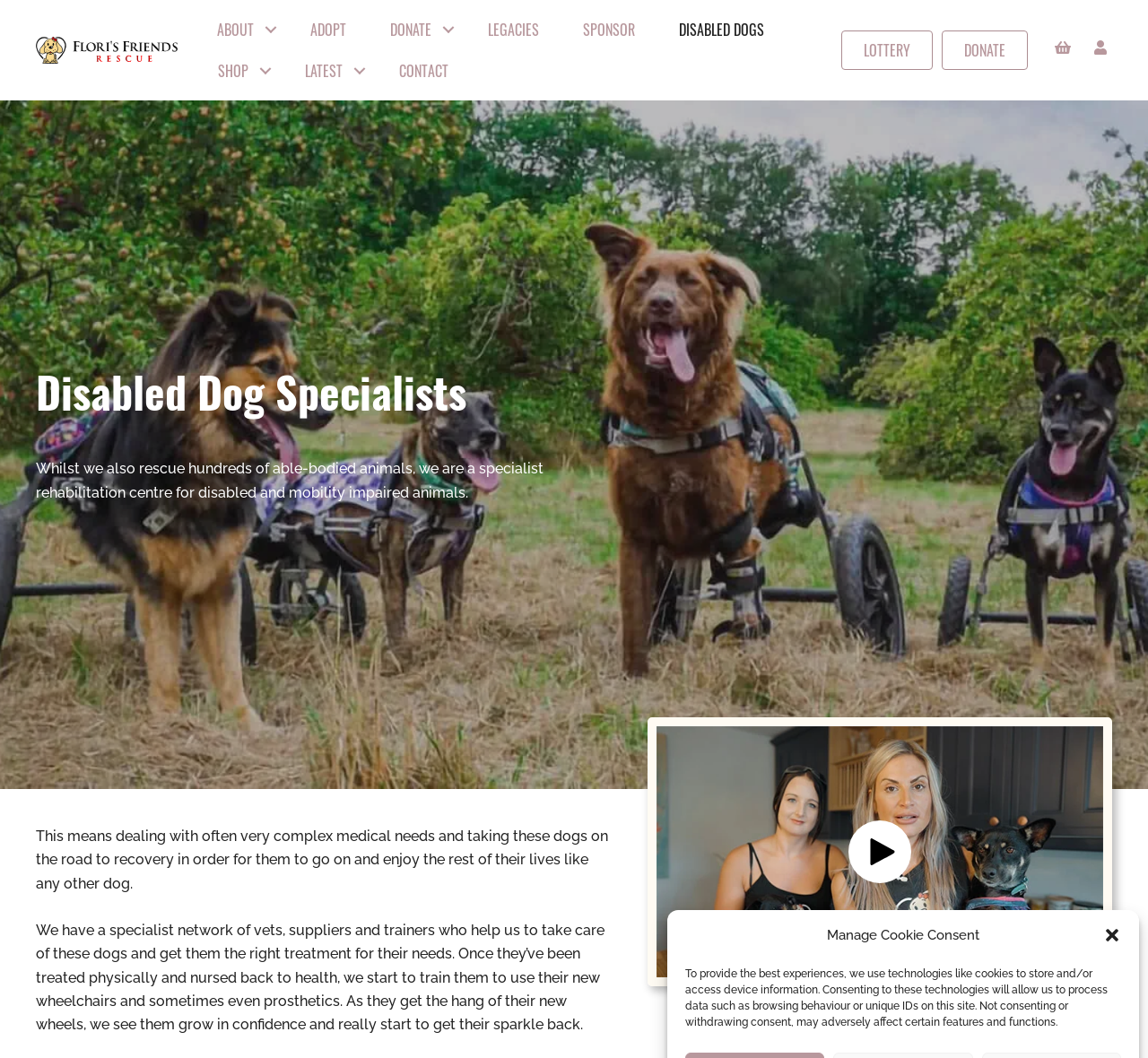What is the text on the top-left logo?
Please use the image to provide a one-word or short phrase answer.

Flori's Friend Logo Horizontal